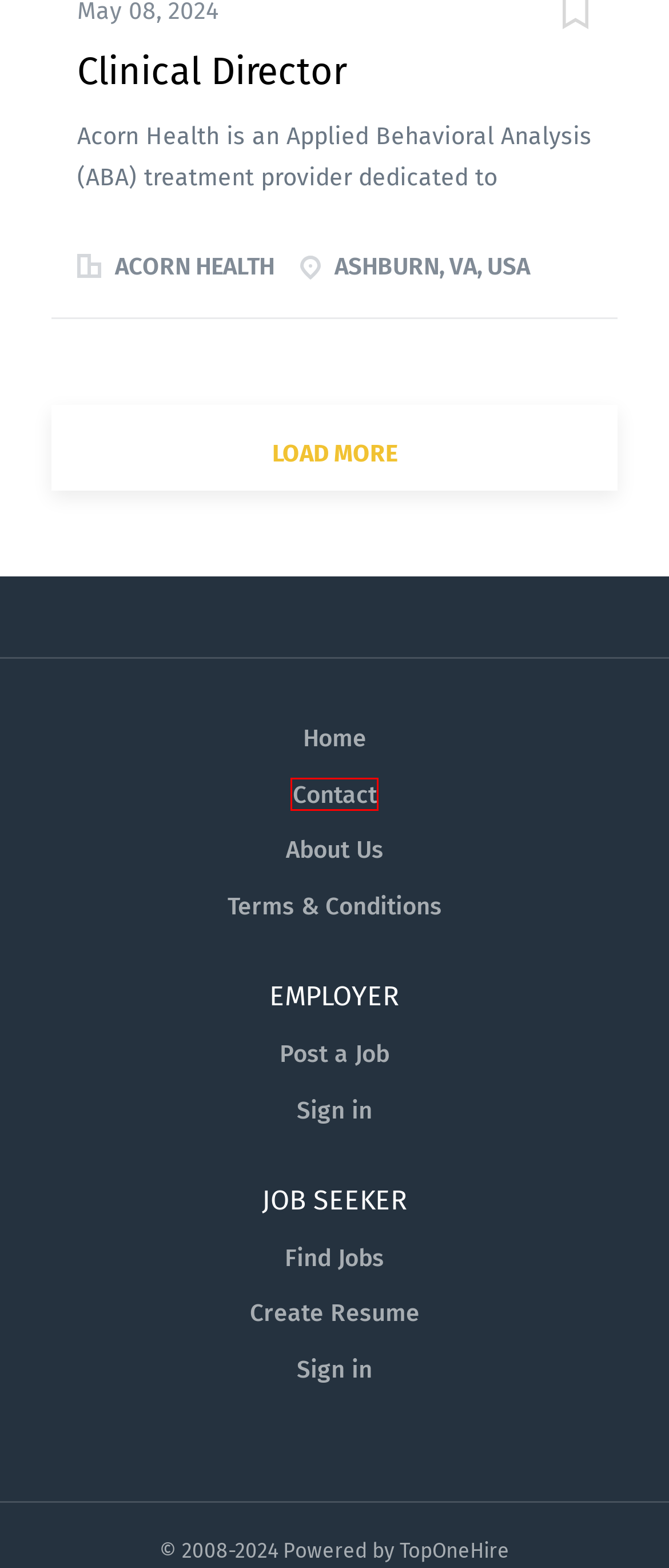View the screenshot of the webpage containing a red bounding box around a UI element. Select the most fitting webpage description for the new page shown after the element in the red bounding box is clicked. Here are the candidates:
A. Contact Us | TopOneHire
B. Sign in | TopOneHire
C. Registration | TopOneHire
D. About us | TopOneHire
E. Jobs | TopOneHire
F. Terms & Conditions | TopOneHire
G. Clinical Director | TopOneHire
H. Home Infusion Nurse - Leesburg | TopOneHire

A